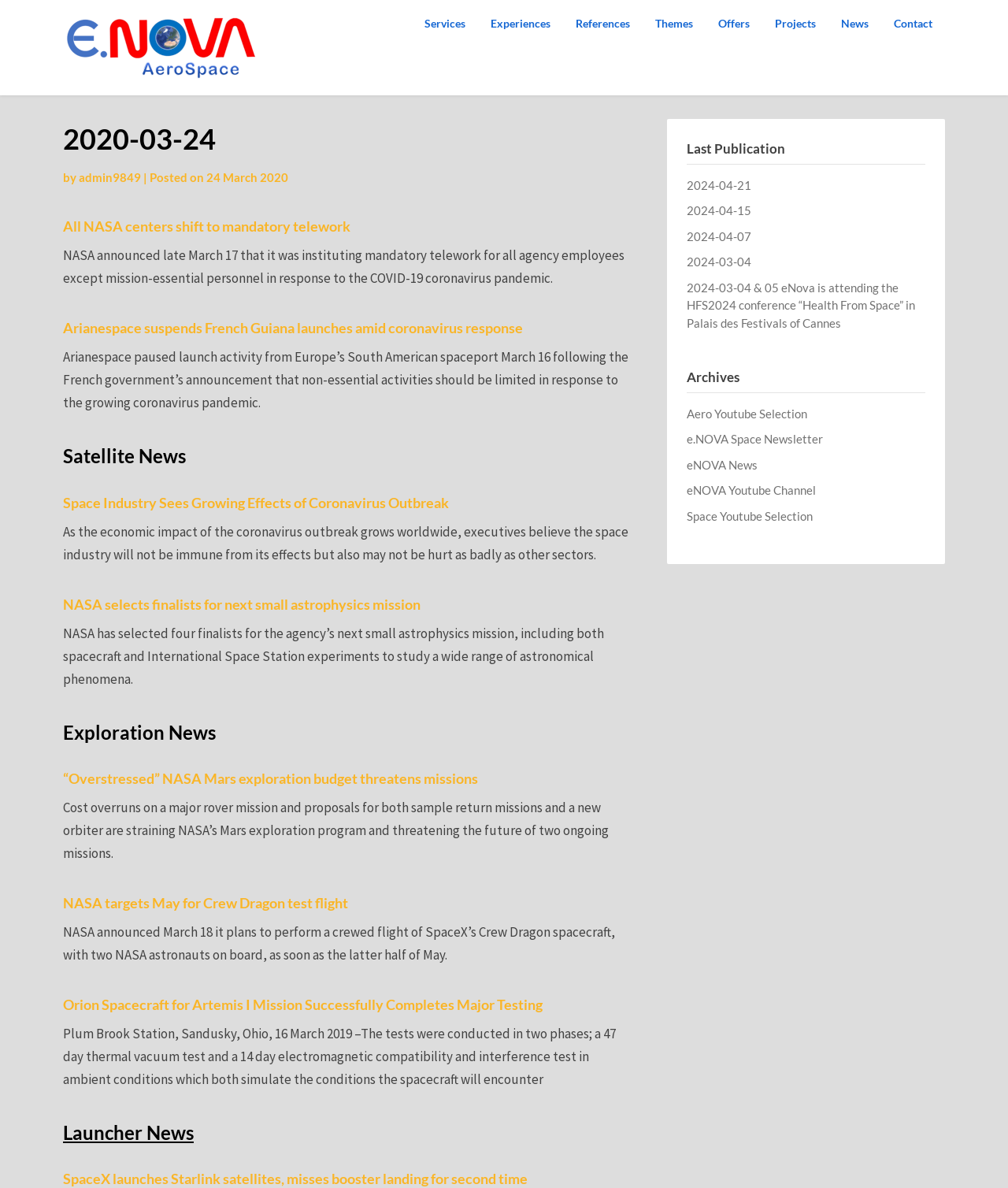Based on the image, provide a detailed response to the question:
What type of content is available in the 'Aero Youtube Selection' link?

The 'Aero Youtube Selection' link is located in the 'Archives' section of the webpage and is likely to lead to a collection of YouTube videos related to aerospace or aeronautics, given the context of the webpage and the name of the link.